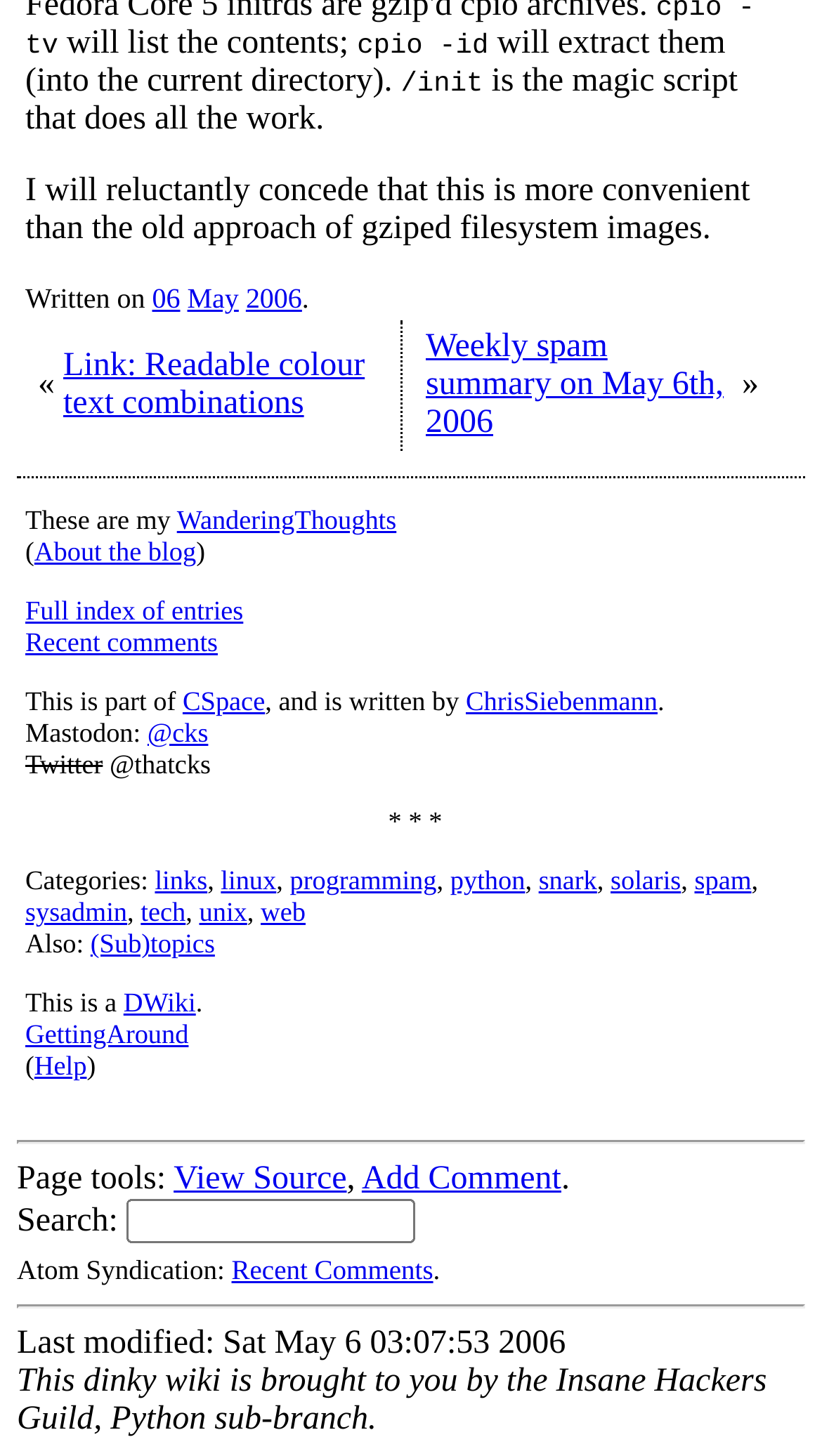Please identify the bounding box coordinates of the region to click in order to complete the given instruction: "Visit the blog WanderingThoughts". The coordinates should be four float numbers between 0 and 1, i.e., [left, top, right, bottom].

[0.215, 0.347, 0.482, 0.367]